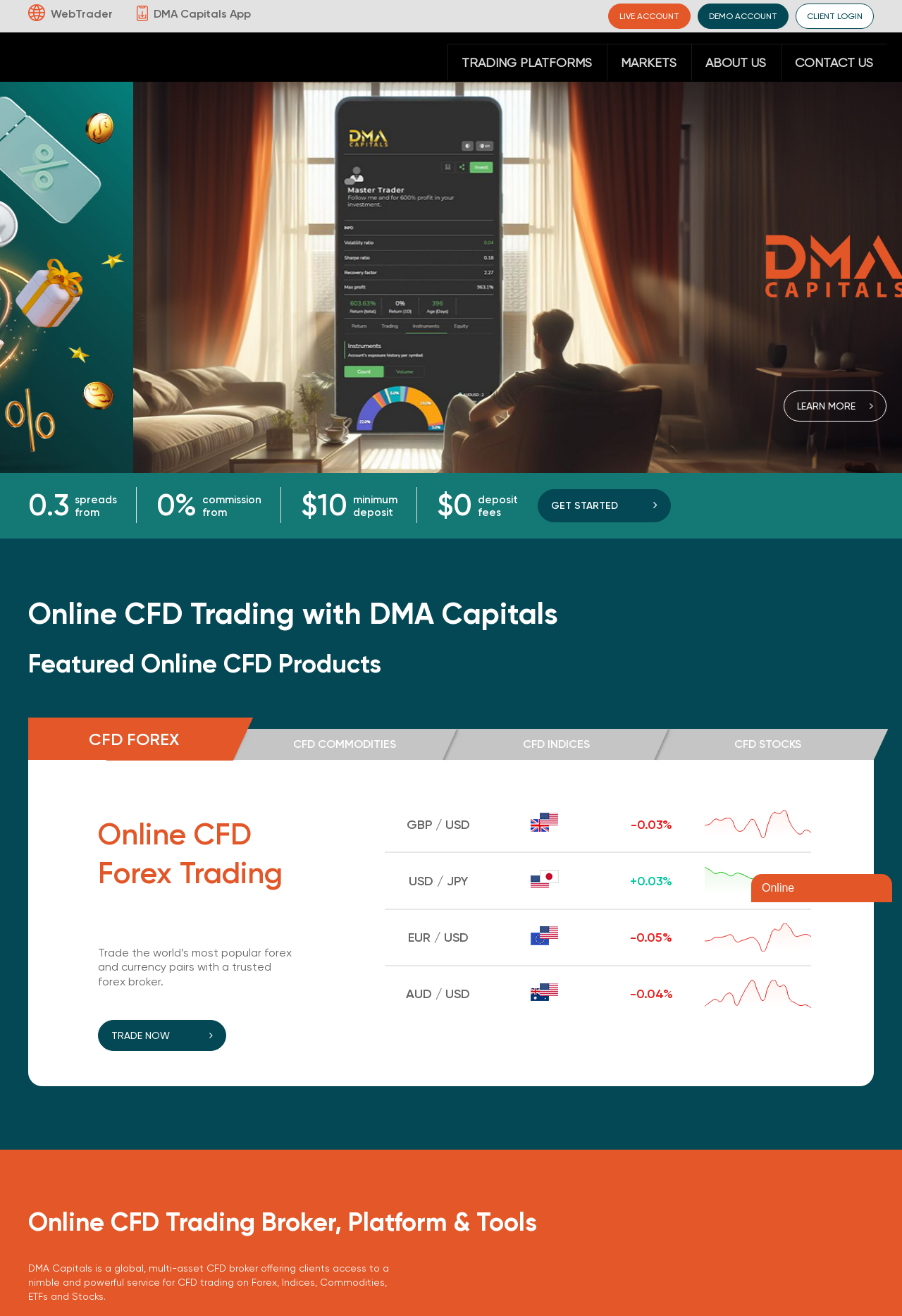What is the commission for trading?
Refer to the image and provide a one-word or short phrase answer.

0%